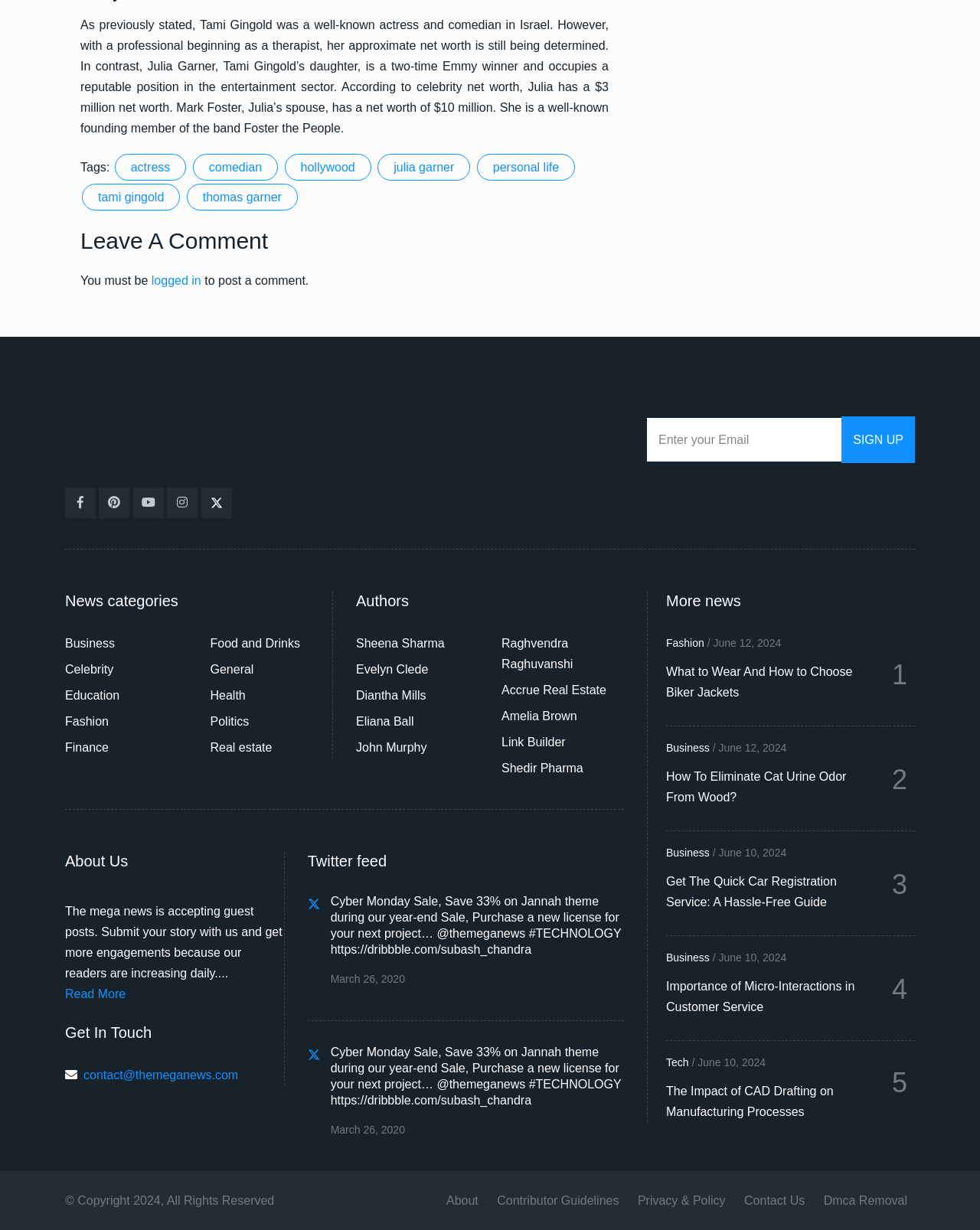From the element description: "personal life", extract the bounding box coordinates of the UI element. The coordinates should be expressed as four float numbers between 0 and 1, in the order [left, top, right, bottom].

[0.487, 0.125, 0.587, 0.147]